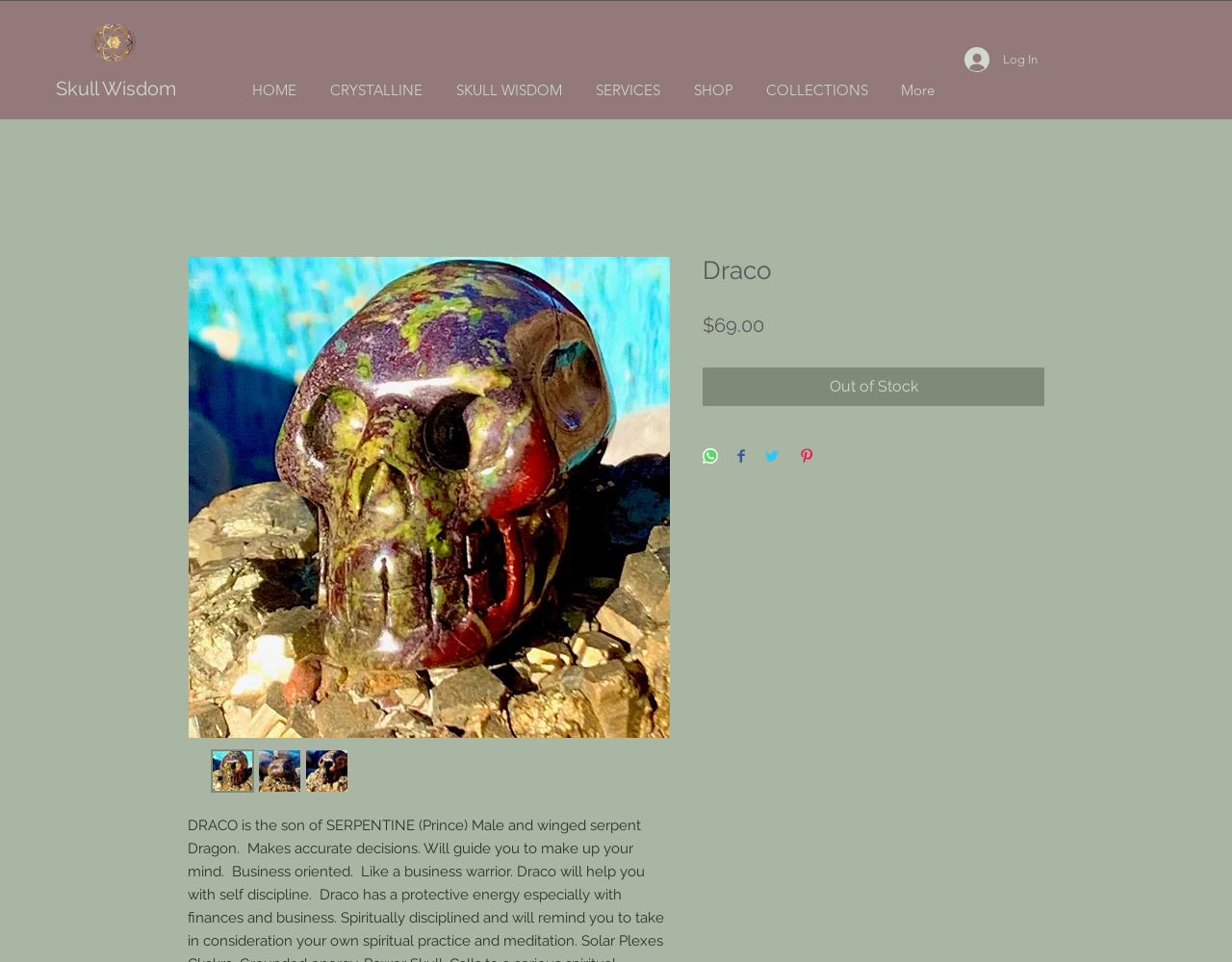Articulate a complete and detailed caption of the webpage elements.

This webpage is about Draco, a product from SkullWisdom.com. At the top left corner, there is a gold mandala image. Next to it, there is a link to the website's homepage, "Skull Wisdom". 

Below these elements, there is a navigation menu with several links, including "HOME", "CRYSTALLINE", "SKULL WISDOM", "SERVICES", "SHOP", "COLLECTIONS", and "More". 

On the top right corner, there is a "Log In" button with a small image beside it. 

The main content of the page is focused on the product Draco. There is a large image of Draco, a son of SERPENTINE (Prince) Male and winged serpent Dragon, which takes up most of the page. 

Below the image, there are three buttons with thumbnails of Draco. 

Next to the thumbnails, there is a heading that reads "Draco". Below the heading, there is a price tag of $69.00, followed by a "Price" label. 

The "Out of Stock" button is located below the price tag, and it is currently disabled. There are also several social media sharing buttons, including WhatsApp, Facebook, Twitter, and Pinterest, each with a small icon.